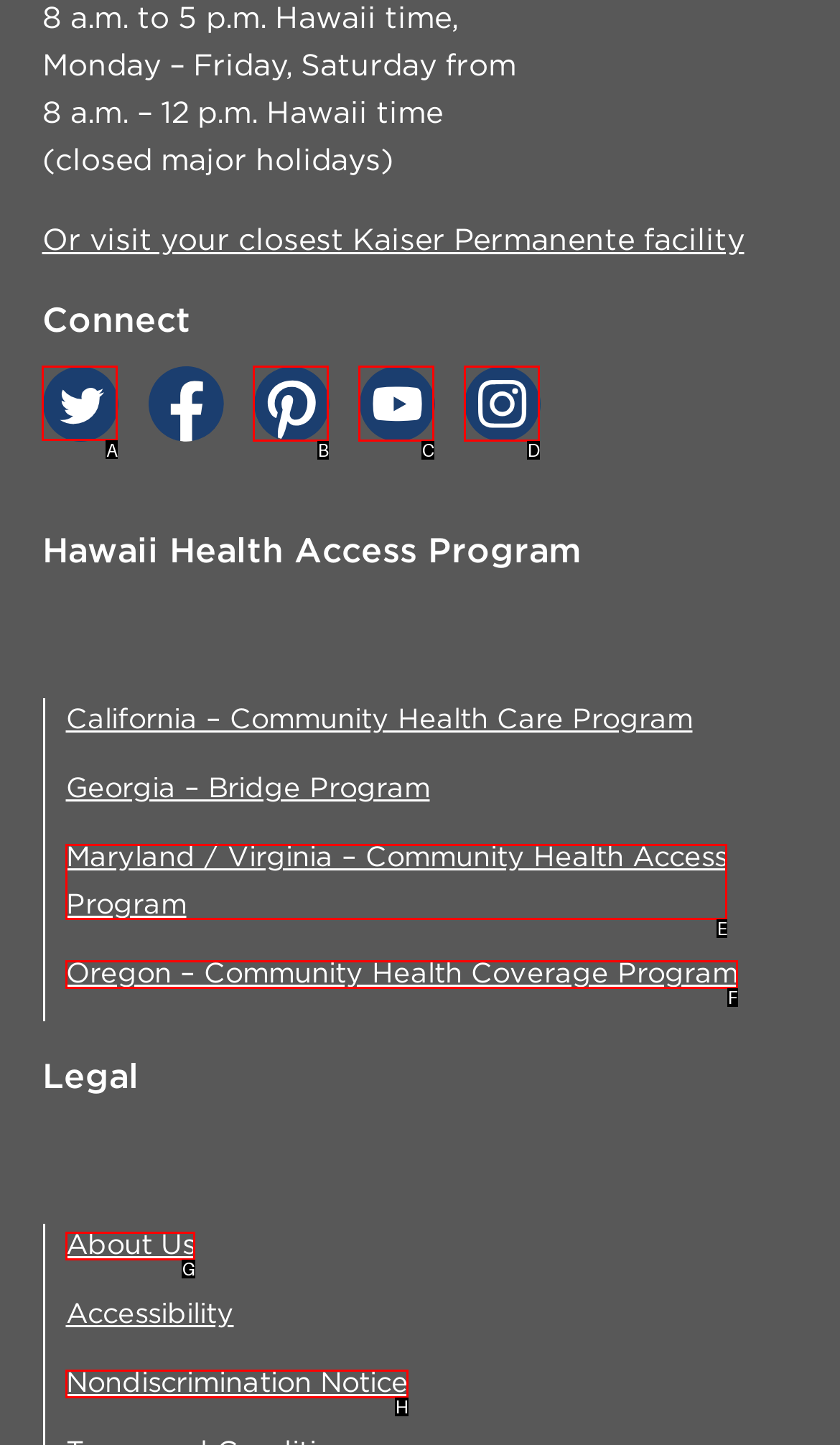Select the letter of the UI element you need to click to complete this task: Select the 'Go to slide 2' tab.

None